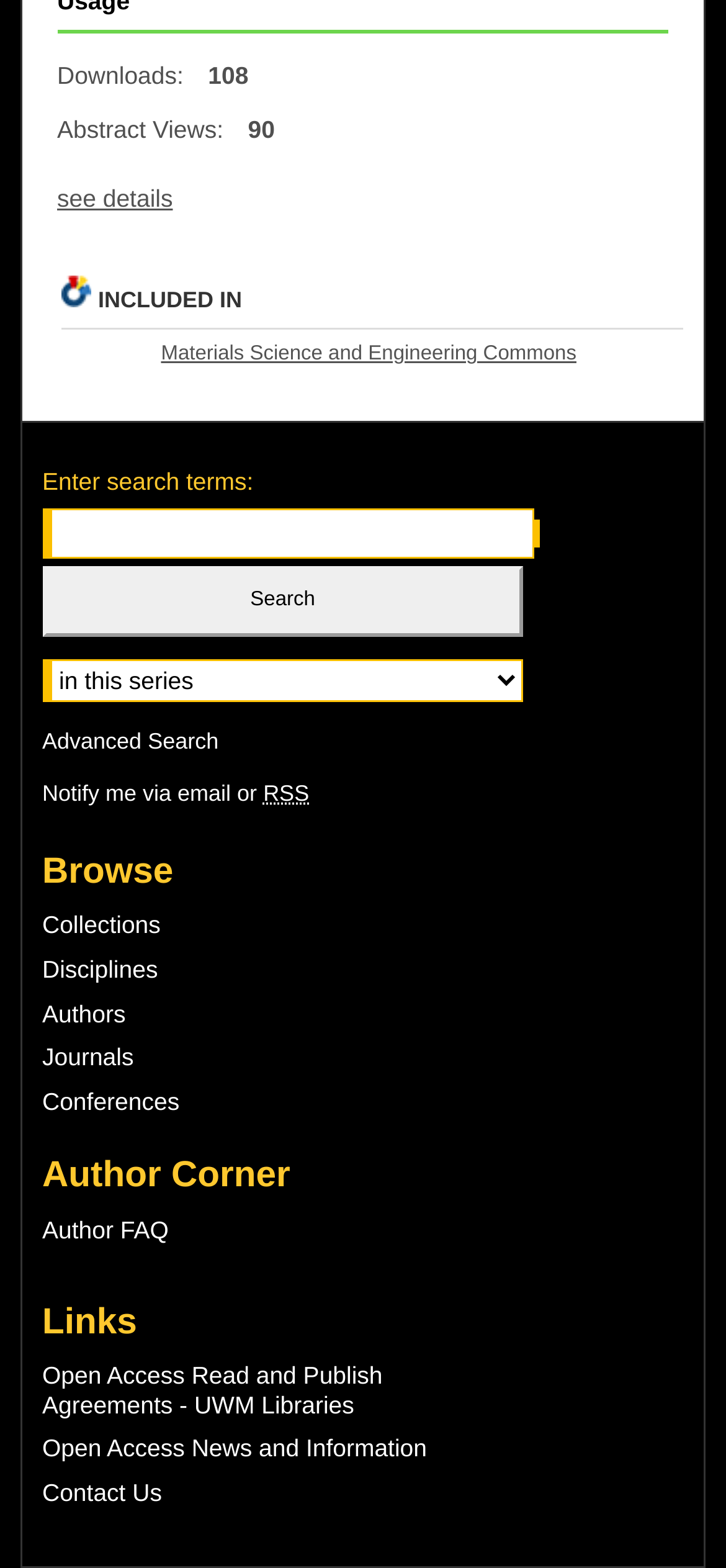What is the default search context?
Utilize the information in the image to give a detailed answer to the question.

The webpage has a search bar with a combobox to select the search context. However, the default search context is not specified, and the user needs to select one from the combobox options.